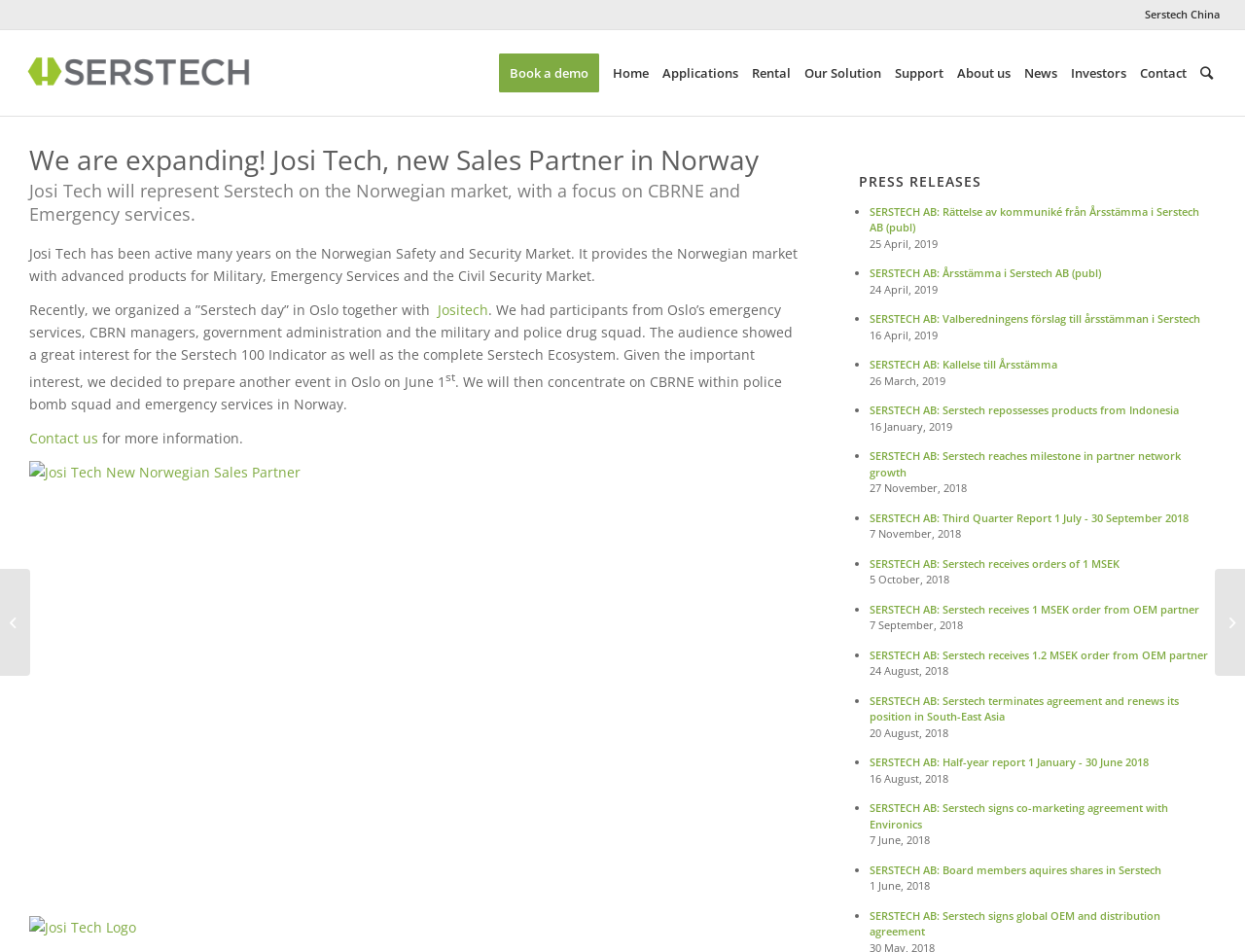What is the topic of the press releases listed on the webpage?
Answer the question with just one word or phrase using the image.

Serstech company news